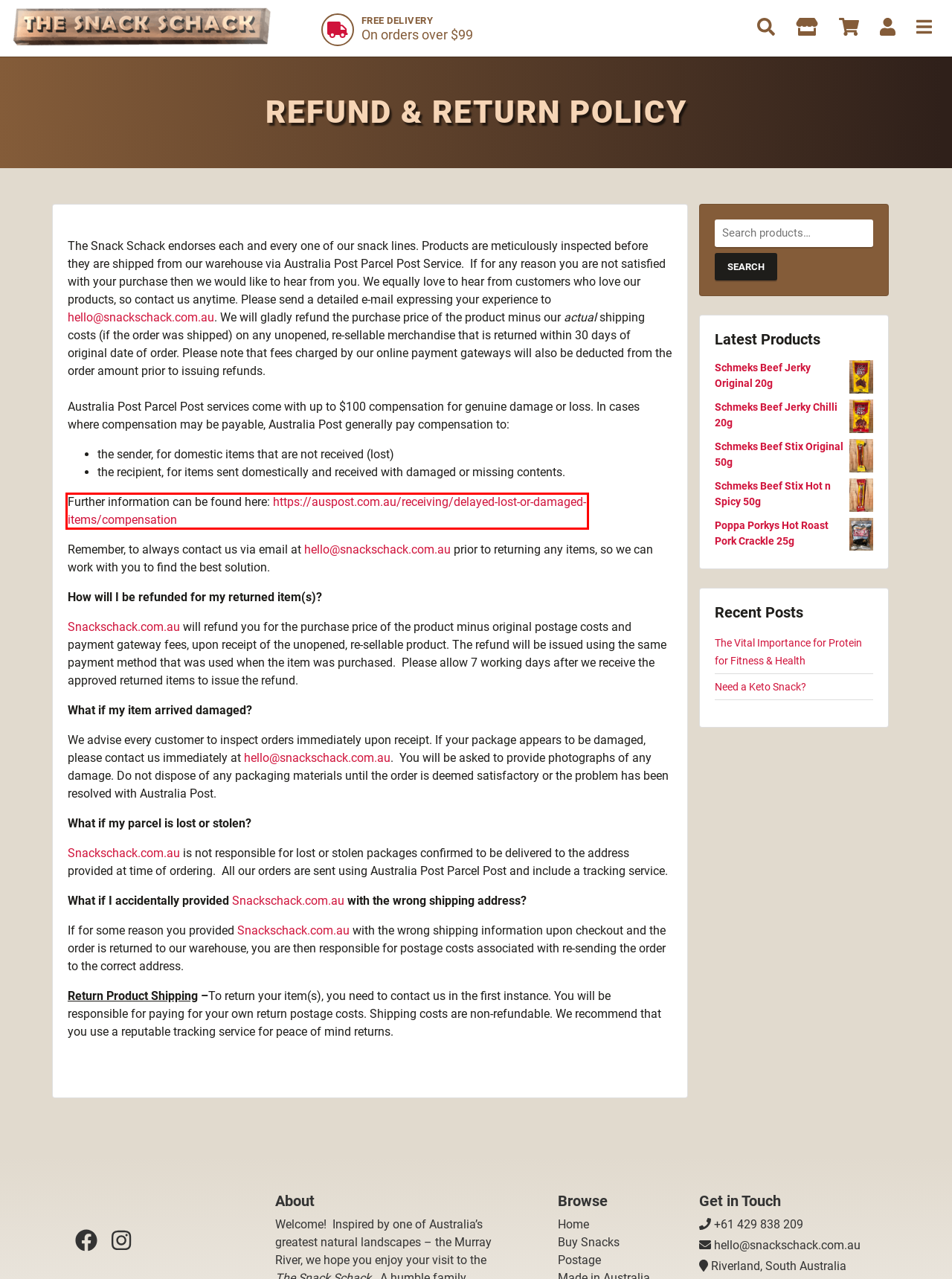A screenshot of a webpage is provided, featuring a red bounding box around a specific UI element. Identify the webpage description that most accurately reflects the new webpage after interacting with the selected element. Here are the candidates:
A. Australia Post | Best Snack Foods in Australia | The Snack Schack
B. Compensation for lost or damaged items - Australia Post
C. Beef Jerky Chilli | Best Snack Foods in Australia | The Snack Schack
D. Beef Stix Original | Best Snack Foods in Australia | The Snack Schack
E. Schmeks Beef Jerky | Best Snack Foods in Australia | The Snack Schack
F. Beef Stix Hot n Spicy | Best Snack Foods in Australia | The Snack Schack
G. Buy Snacks | Best Snack Foods in Australia | The Snack Schack
H. Need a Keto Snack? | The Snack Schack Australia

B